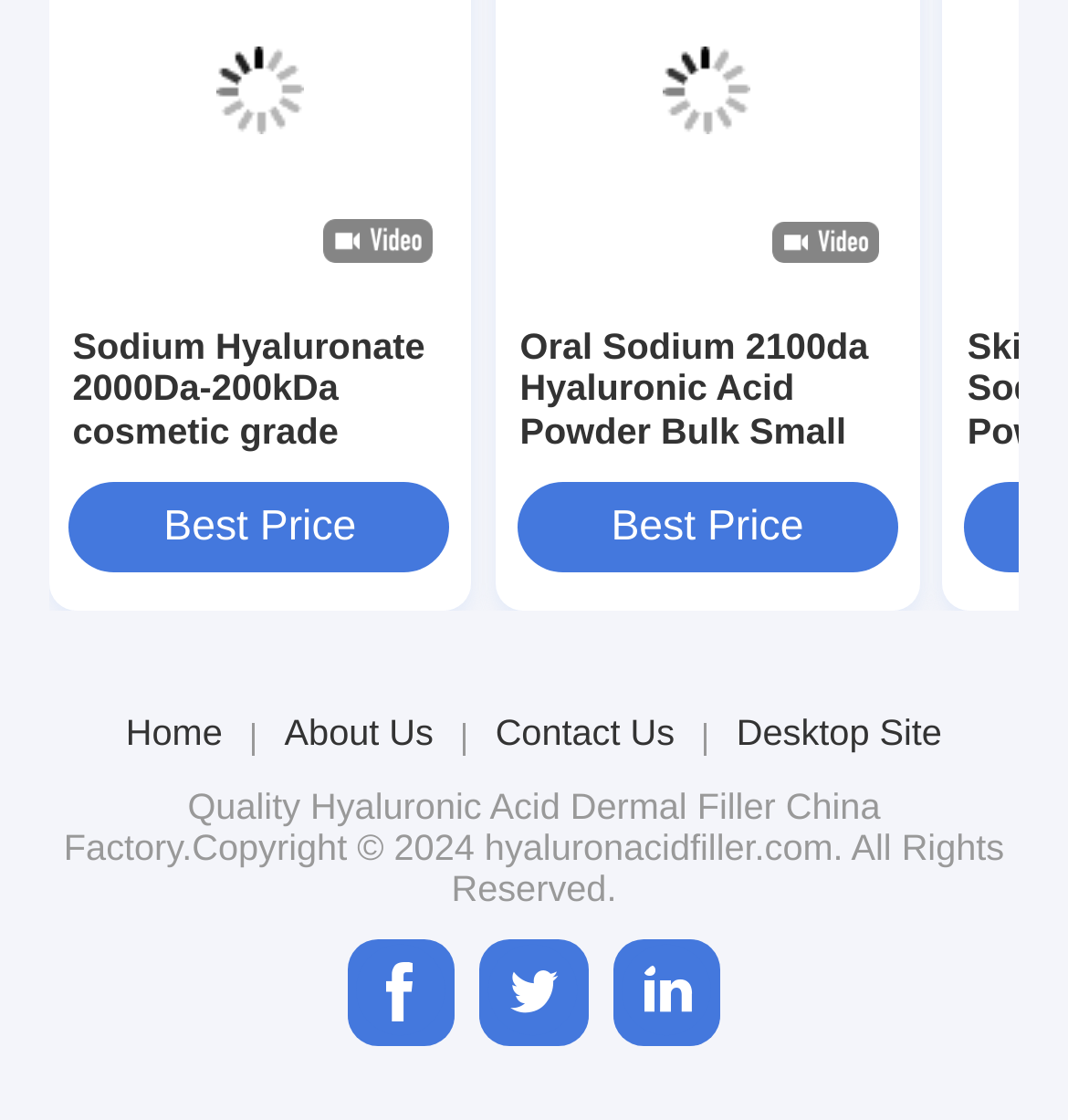Could you highlight the region that needs to be clicked to execute the instruction: "Contact the website administrator"?

[0.464, 0.636, 0.632, 0.674]